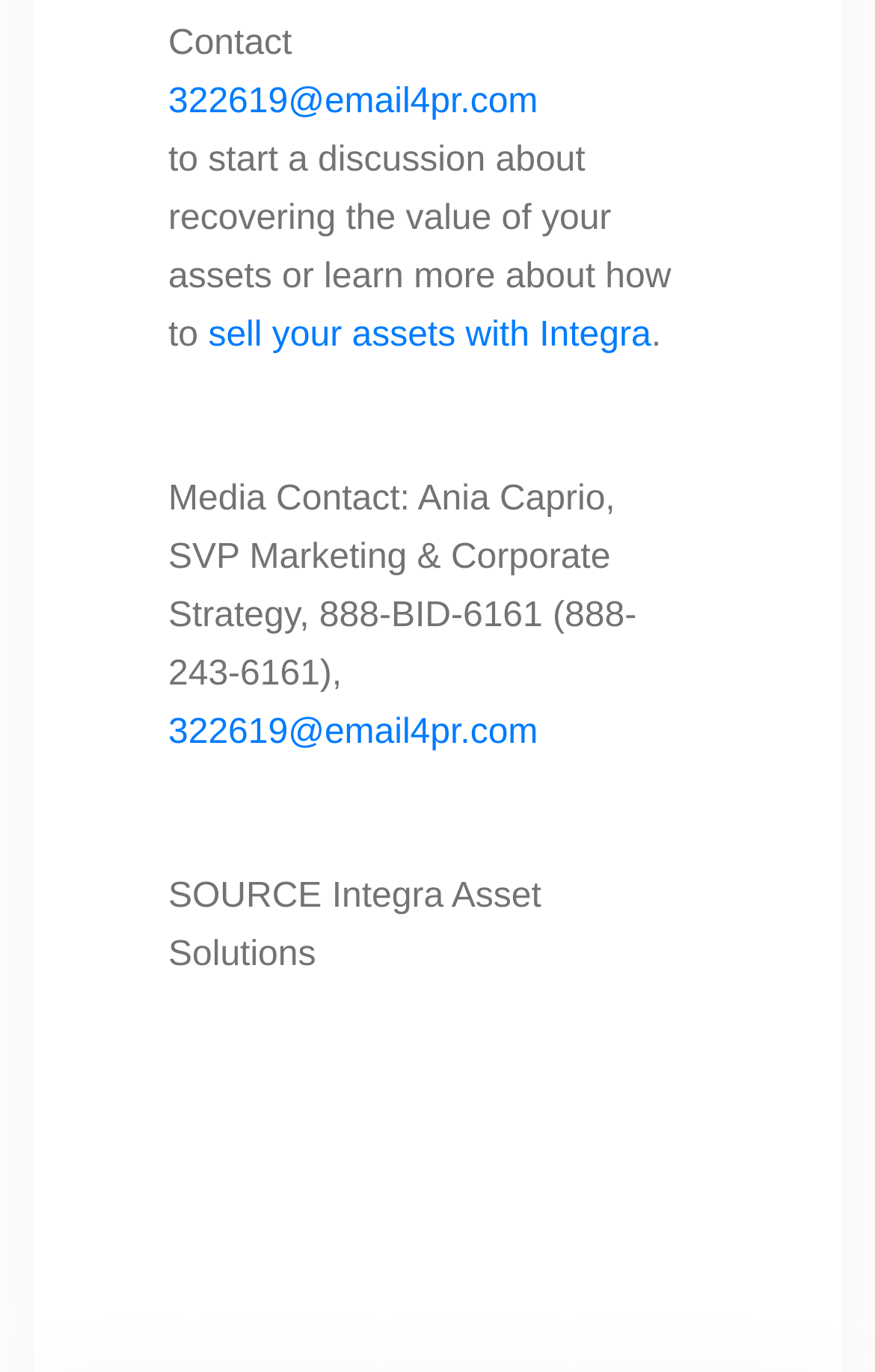Who is the media contact person?
Refer to the image and provide a one-word or short phrase answer.

Ania Caprio